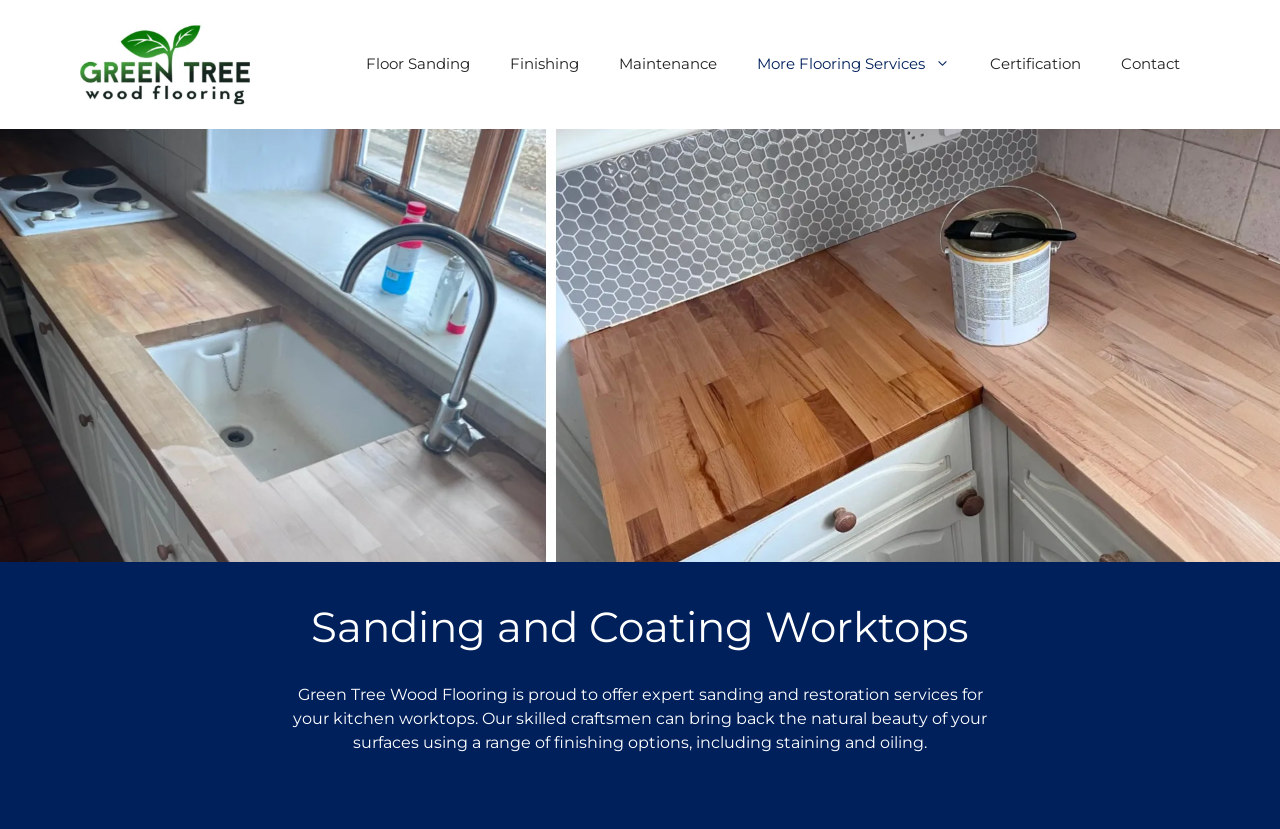Kindly determine the bounding box coordinates for the area that needs to be clicked to execute this instruction: "Learn about Sanding and Coating Worktops".

[0.219, 0.726, 0.781, 0.787]